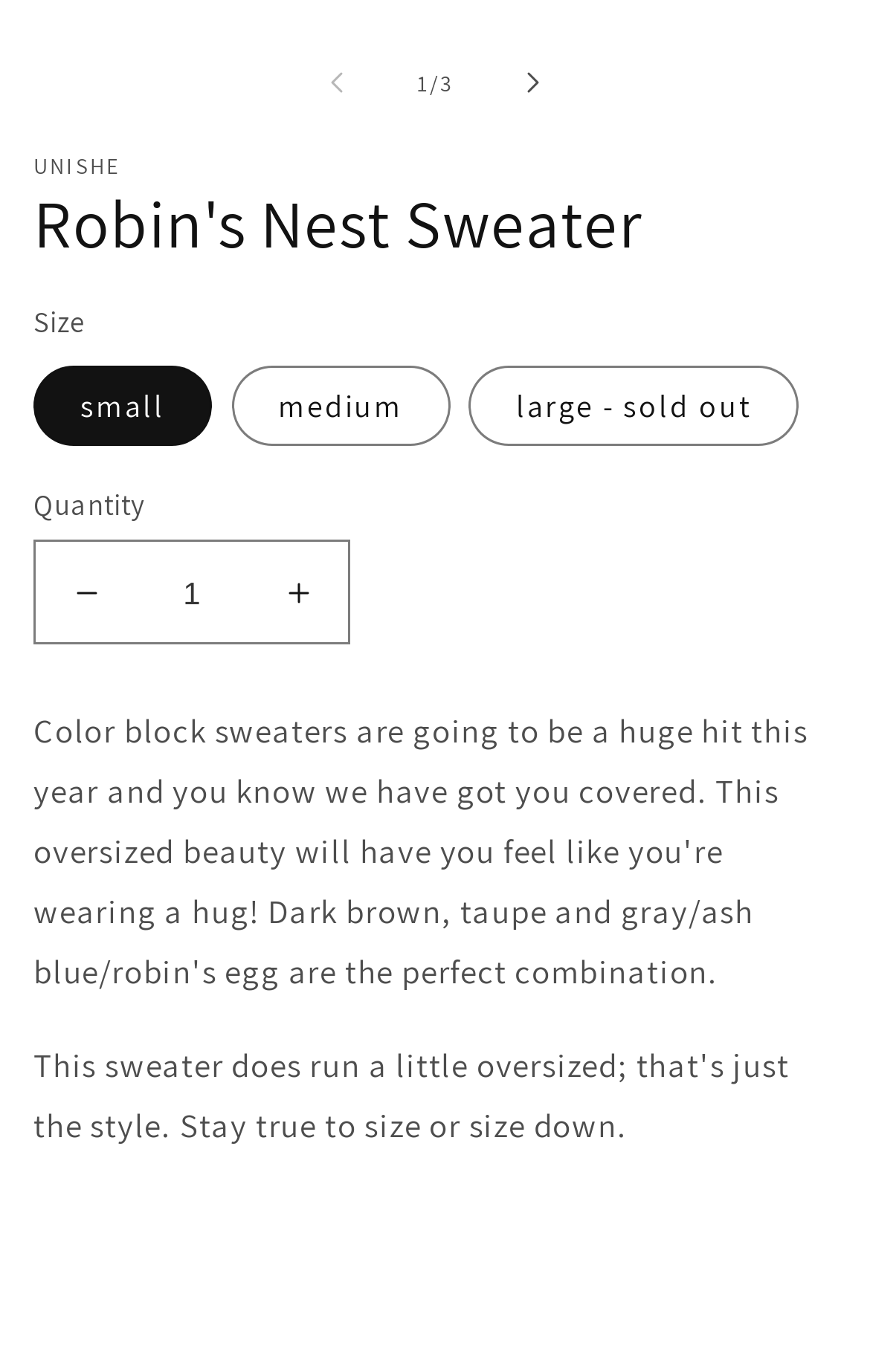Is the large size of the product available?
Based on the visual content, answer with a single word or a brief phrase.

No